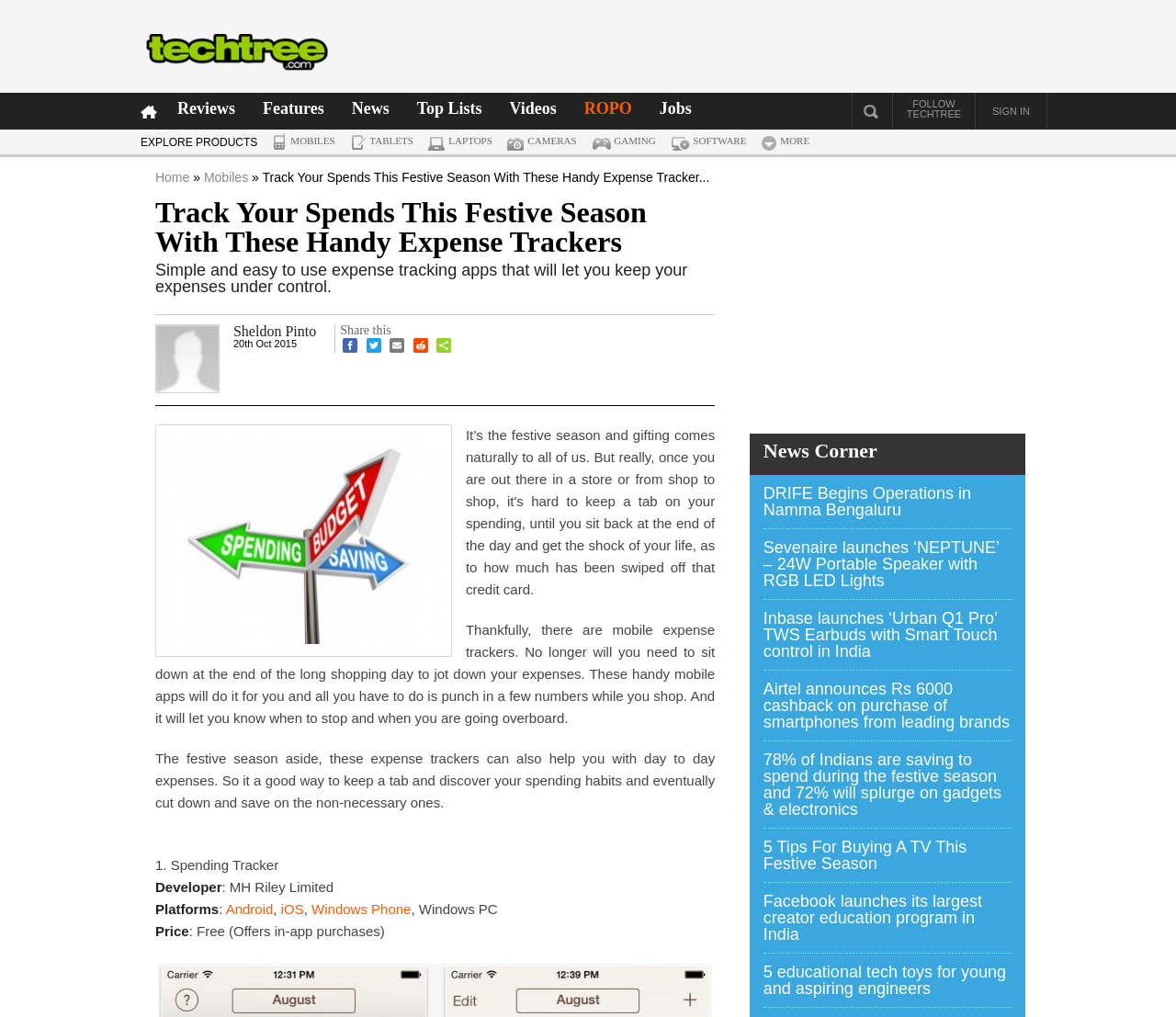Please analyze the image and give a detailed answer to the question:
What is the price of the 'Spending Tracker' app?

The price of the 'Spending Tracker' app can be found in the article, where it says 'Price: Free (Offers in-app purchases)'.